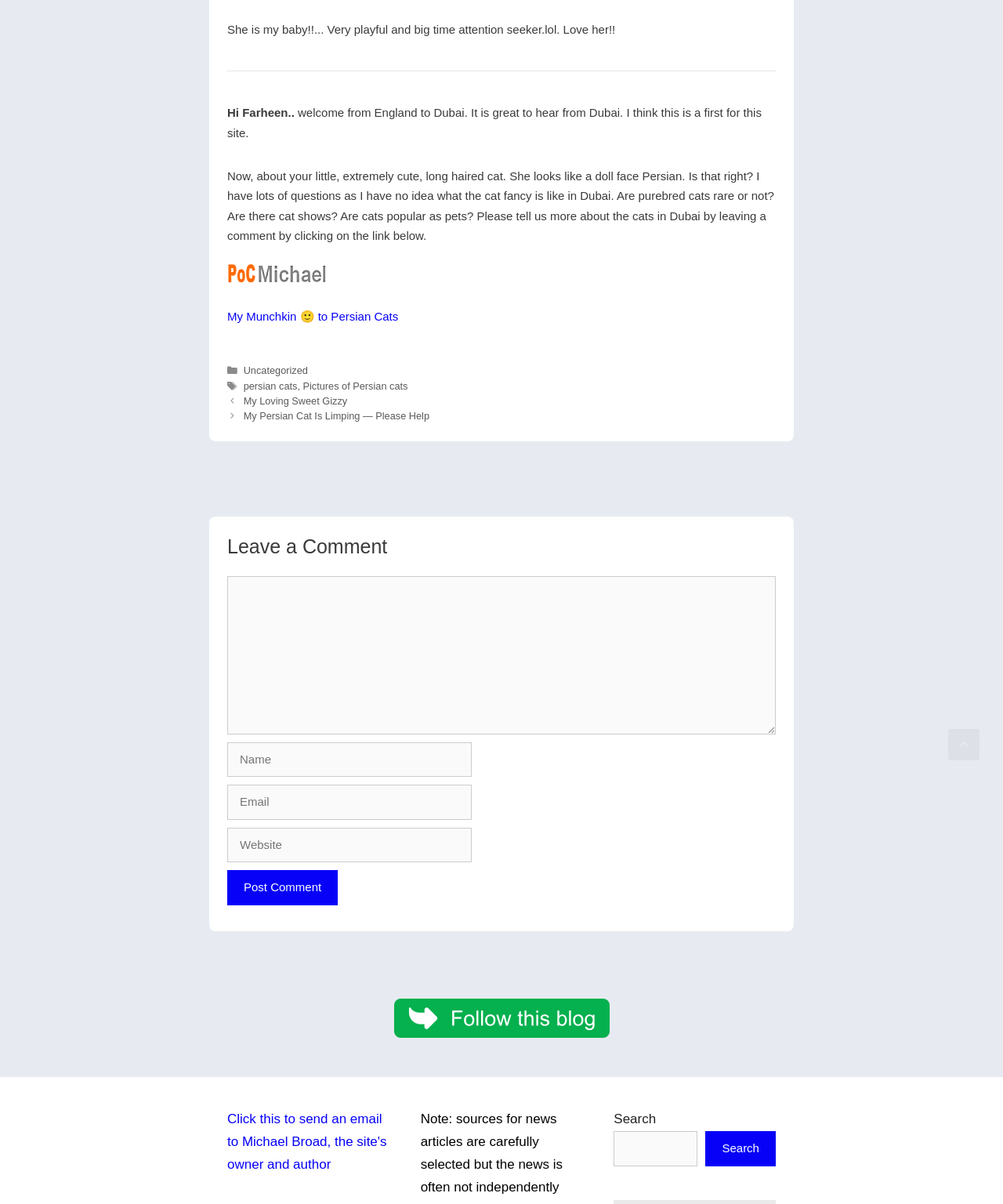From the webpage screenshot, identify the region described by Facebook. Provide the bounding box coordinates as (top-left x, top-left y, bottom-right x, bottom-right y), with each value being a floating point number between 0 and 1.

None